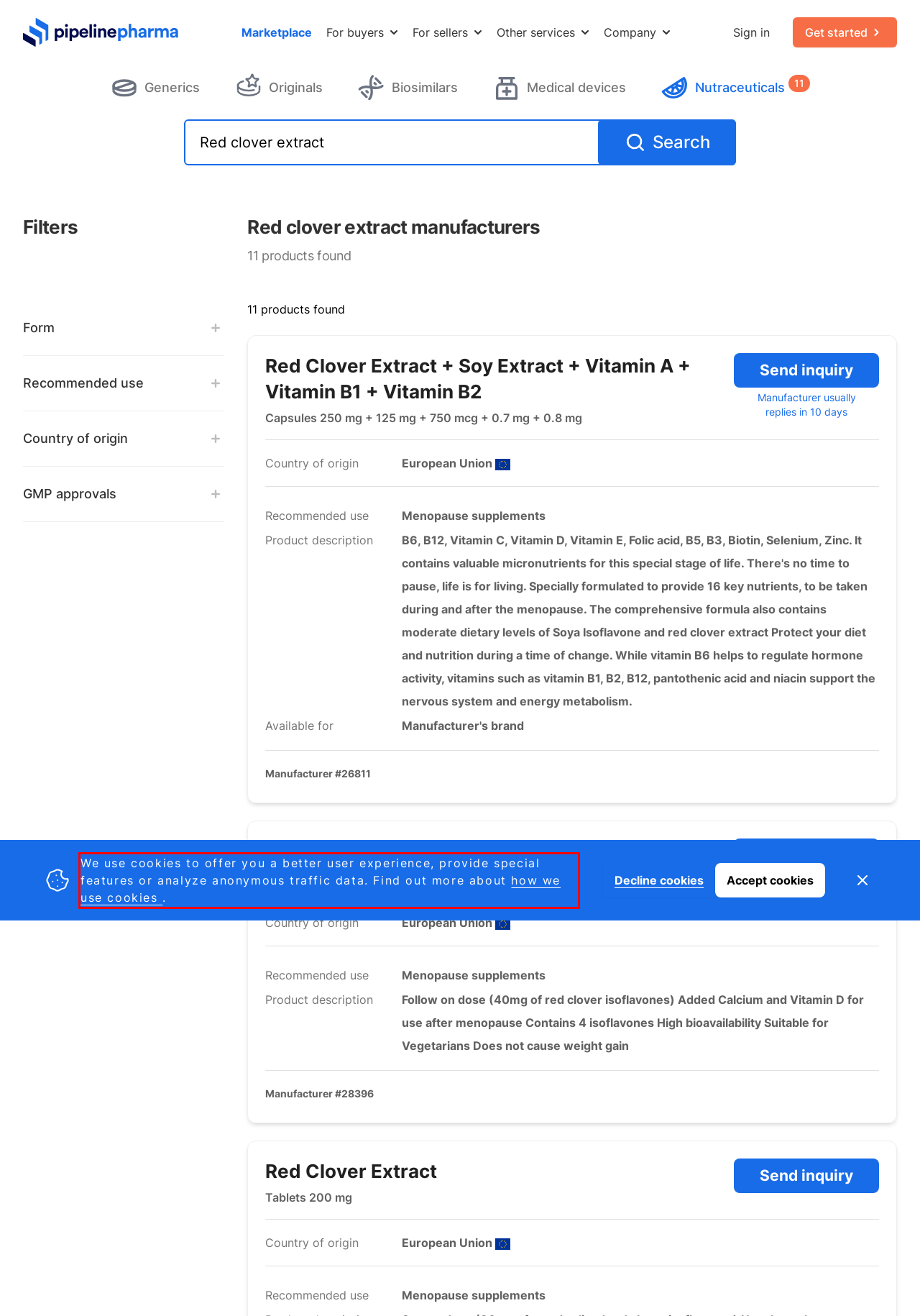Please examine the webpage screenshot and extract the text within the red bounding box using OCR.

We use cookies to offer you a better user experience, provide special features or analyze anonymous traffic data. Find out more about how we use cookies .